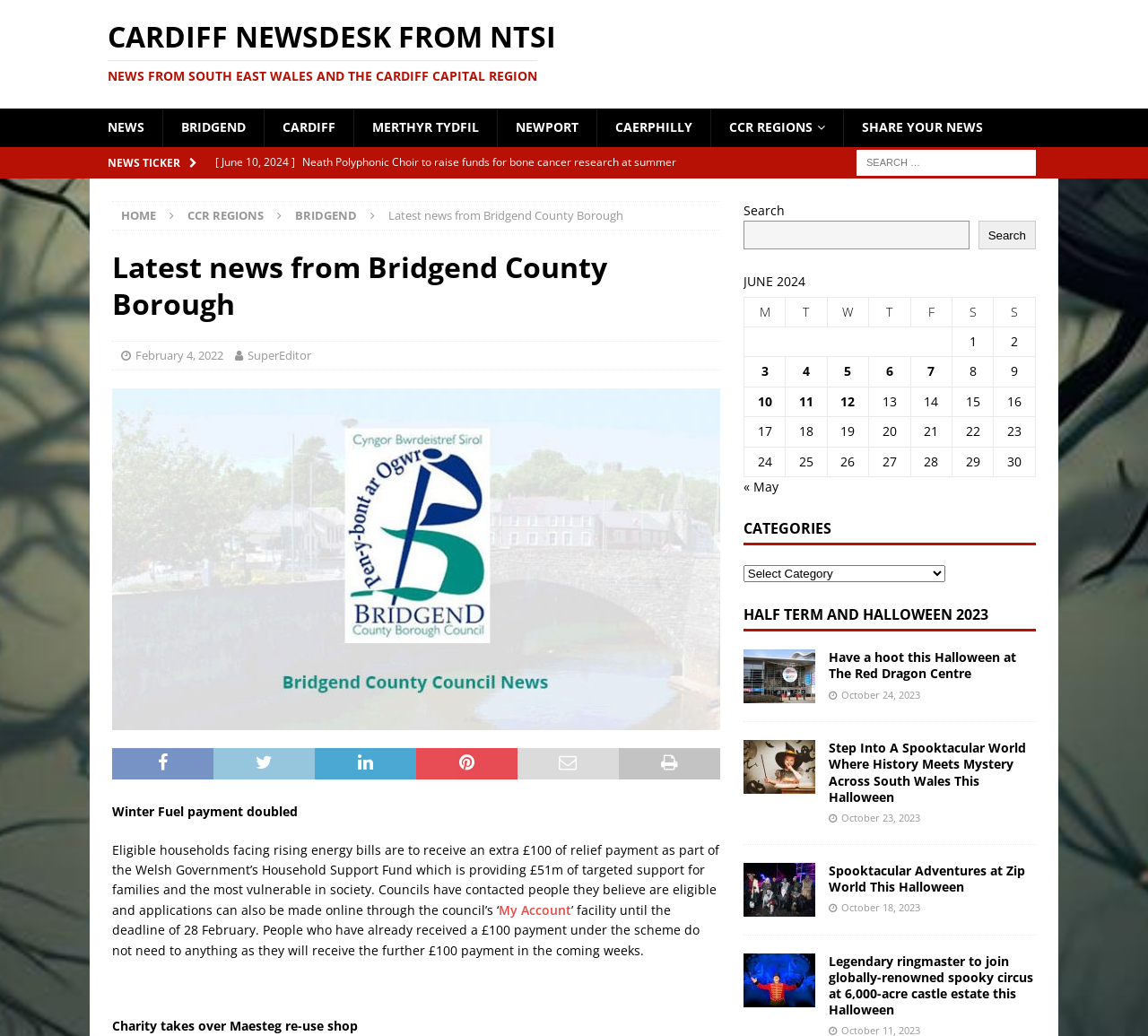Find the bounding box coordinates for the element that must be clicked to complete the instruction: "Search for specific news". The coordinates should be four float numbers between 0 and 1, indicated as [left, top, right, bottom].

[0.647, 0.194, 0.902, 0.241]